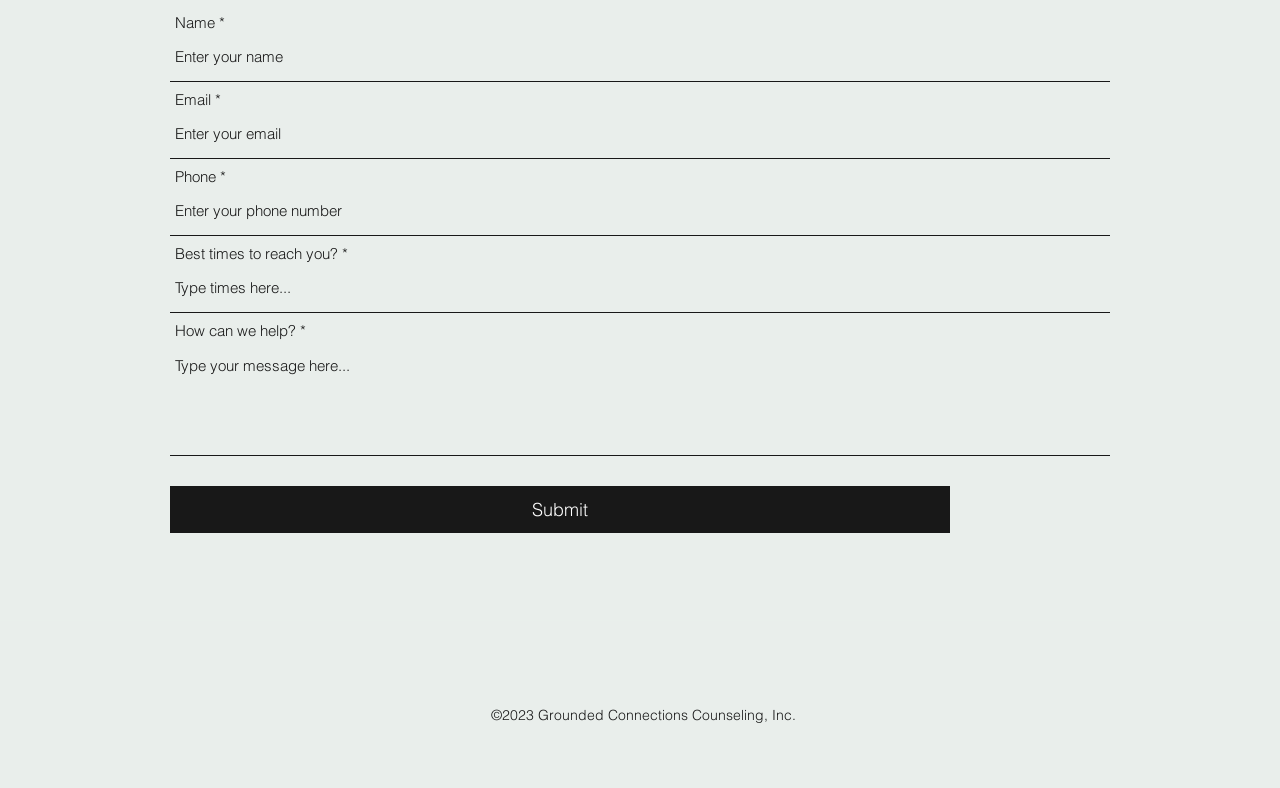Please give a one-word or short phrase response to the following question: 
What is the purpose of the form?

To contact Grounded Connections Counseling